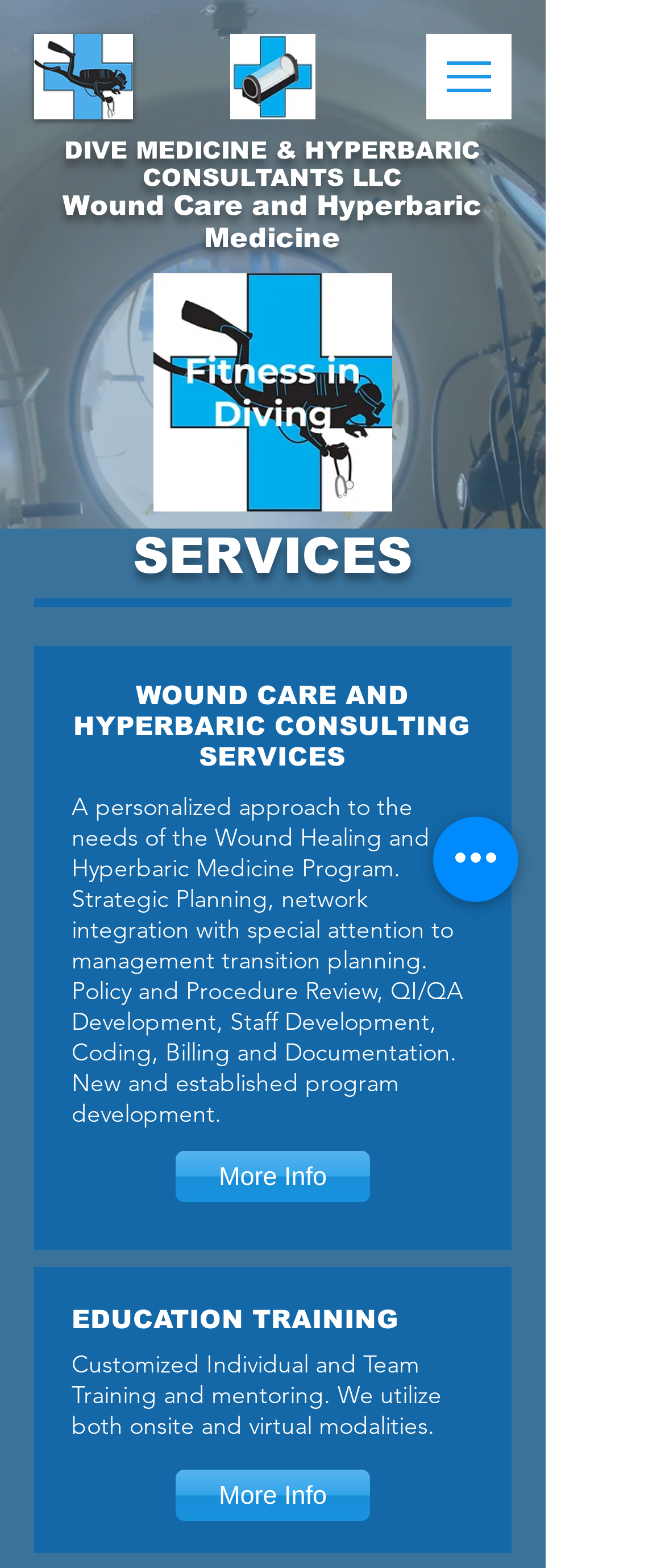What is the location of the doctor's practice?
Using the image as a reference, give a one-word or short phrase answer.

Danbury, CT